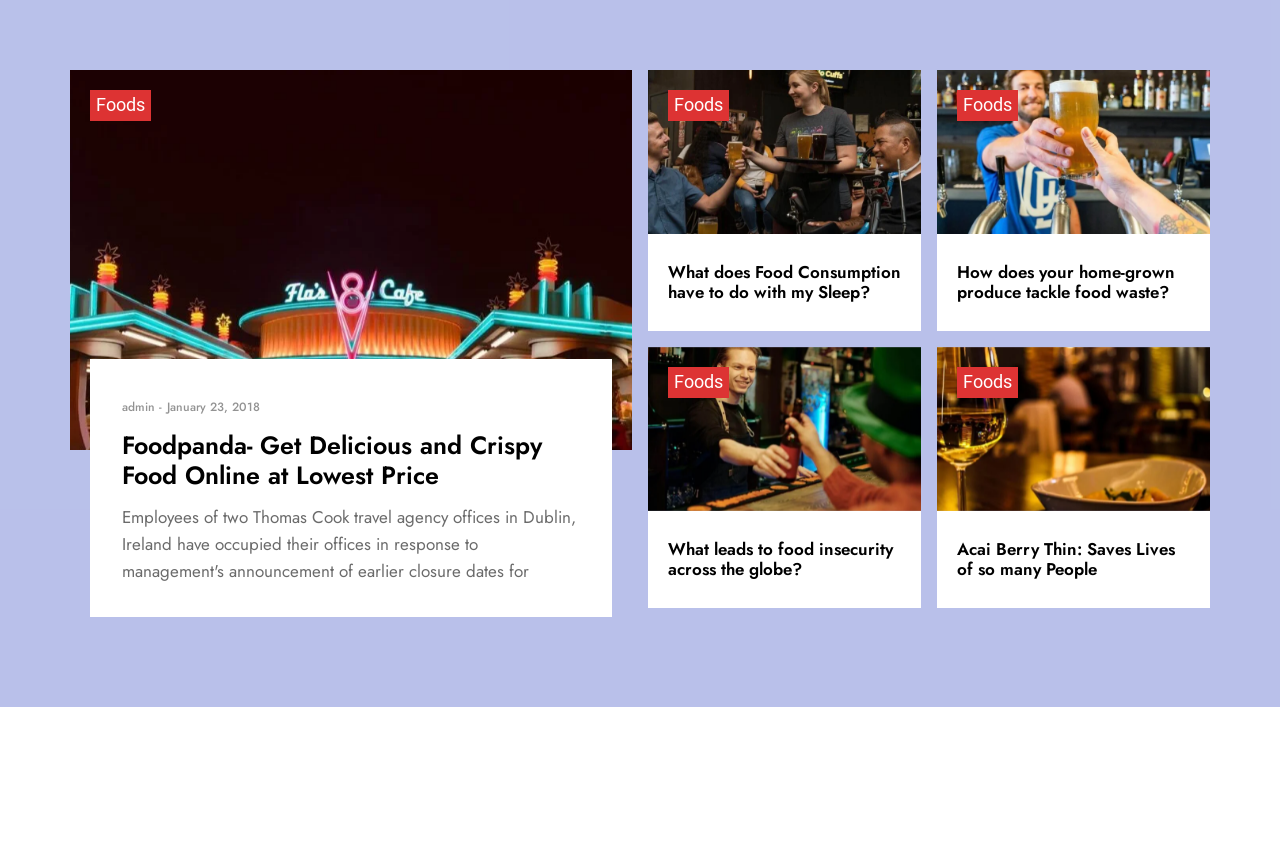Pinpoint the bounding box coordinates of the clickable area needed to execute the instruction: "click on Foods". The coordinates should be specified as four float numbers between 0 and 1, i.e., [left, top, right, bottom].

[0.07, 0.106, 0.118, 0.143]